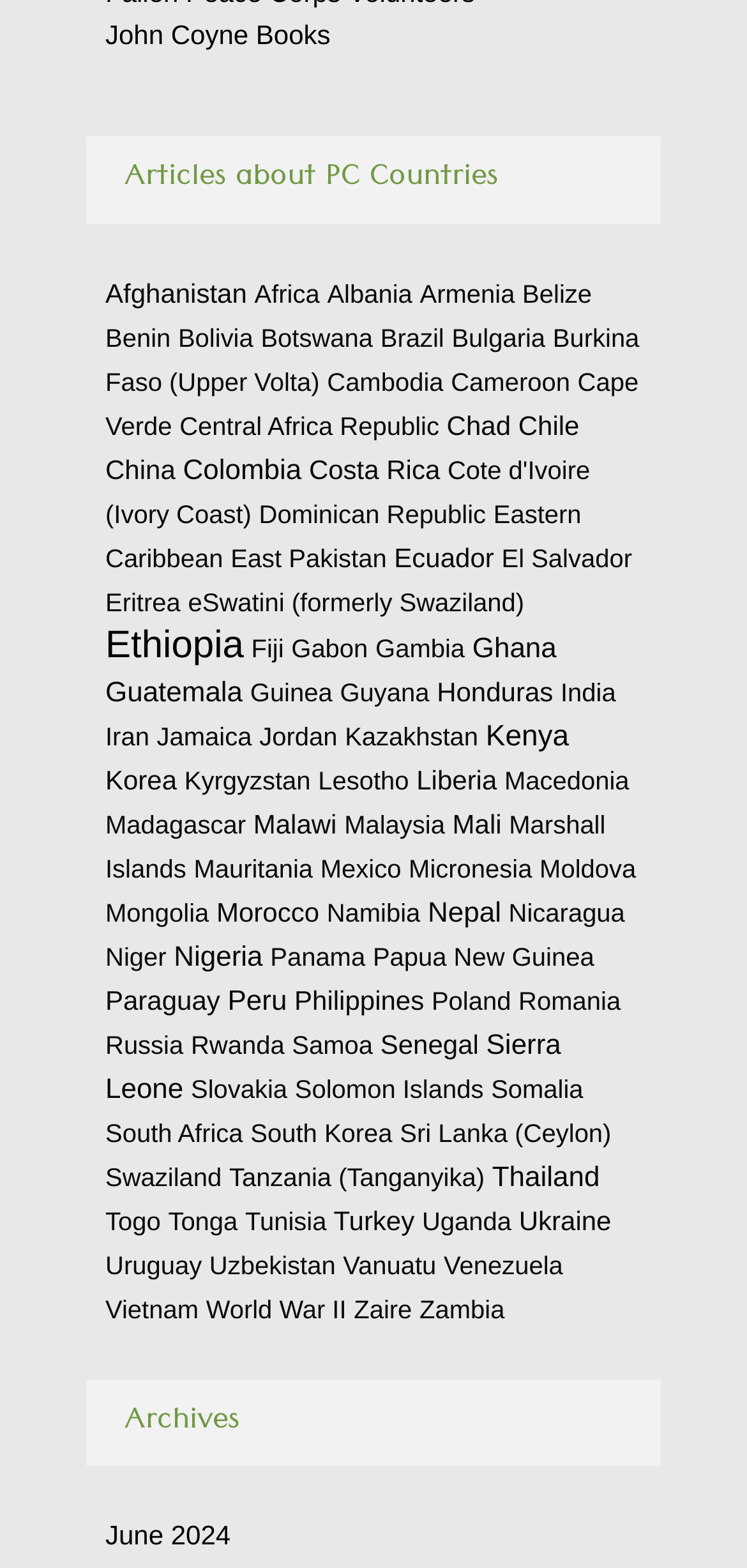Please answer the following question using a single word or phrase: Is Afghanistan listed above Africa?

Yes